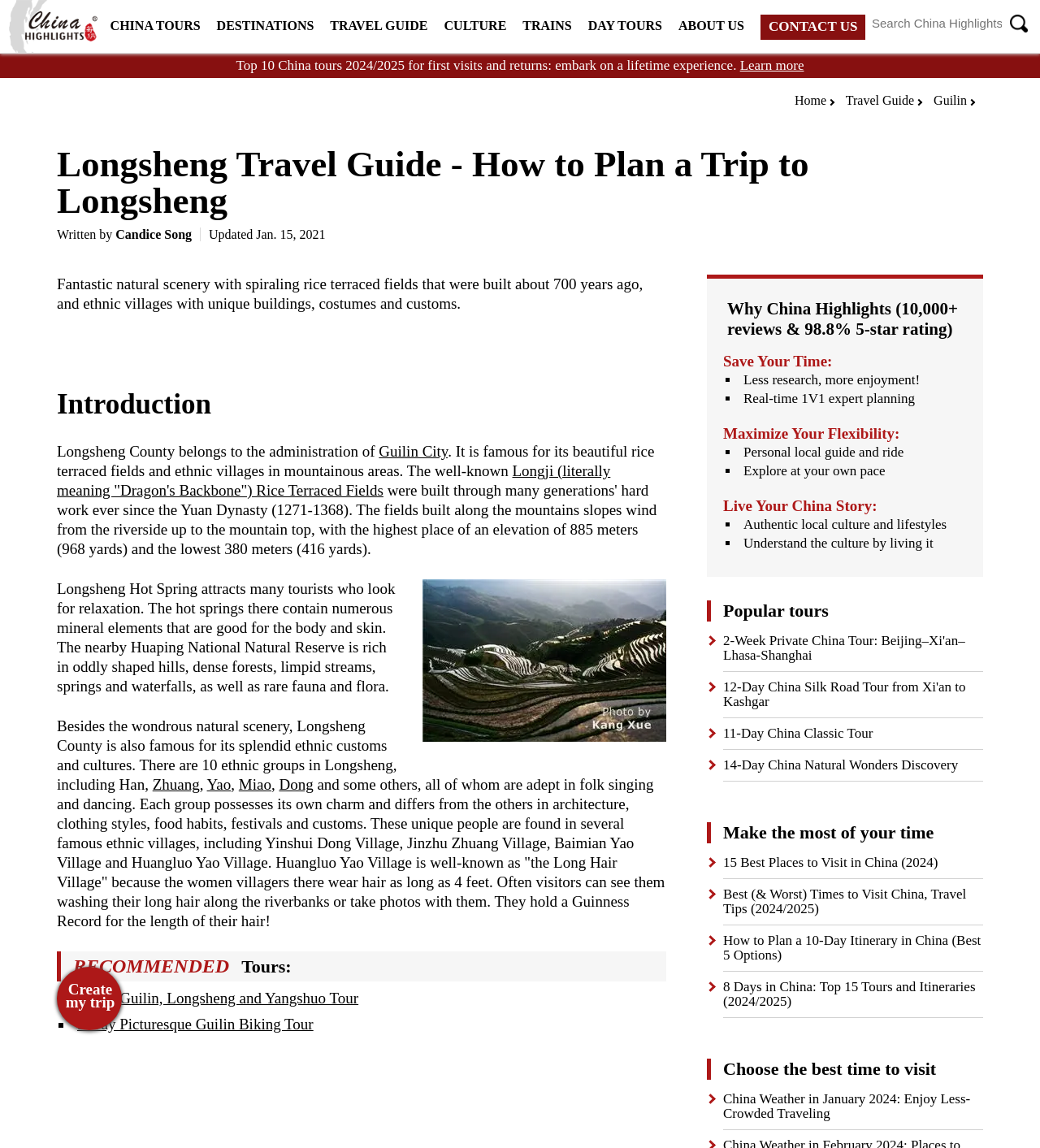How many ethnic groups are there in Longsheng?
Answer the question with a single word or phrase, referring to the image.

10